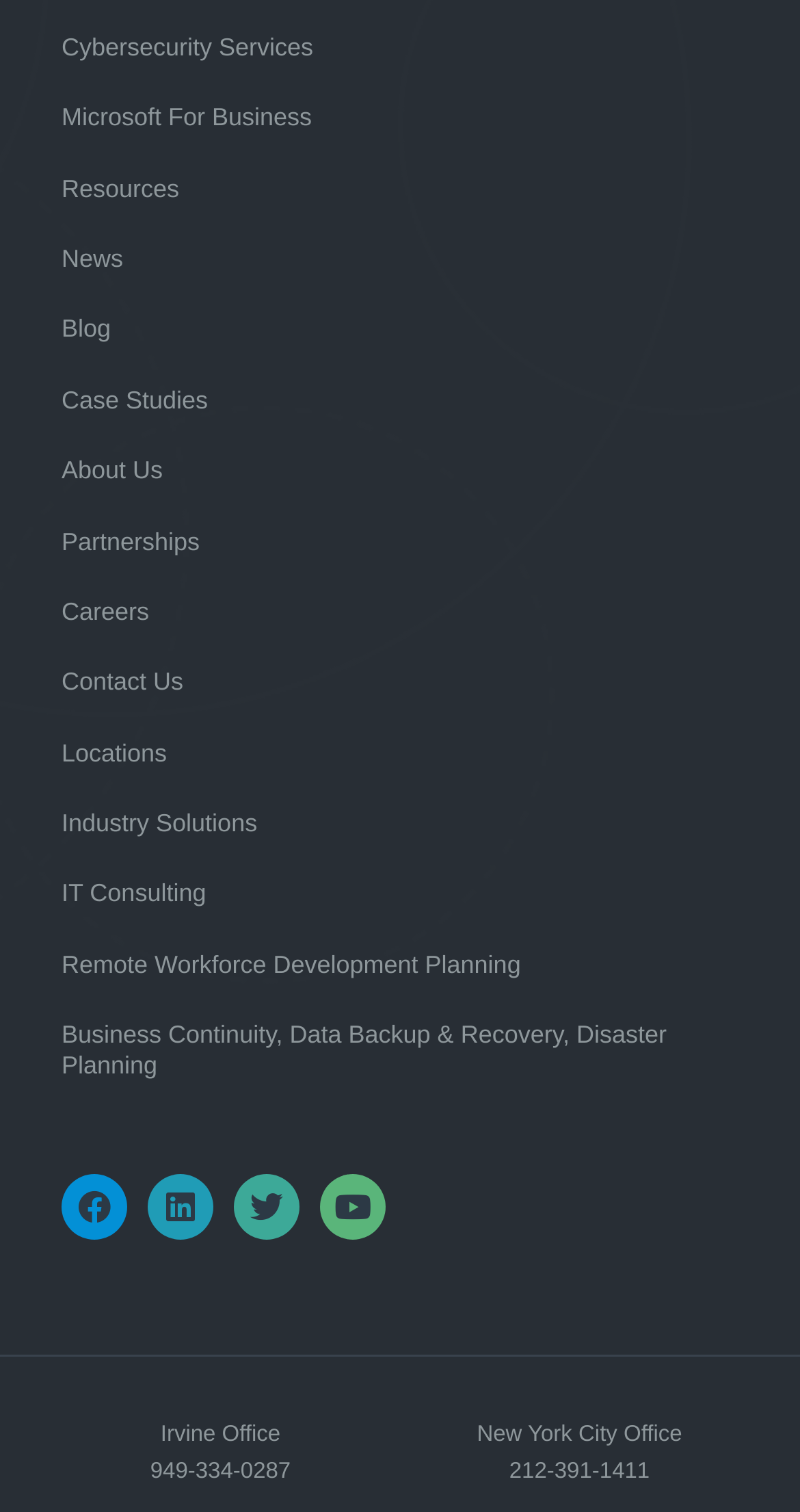Respond to the question below with a concise word or phrase:
What is the topic of the link 'Remote Workforce Development Planning'?

IT Consulting